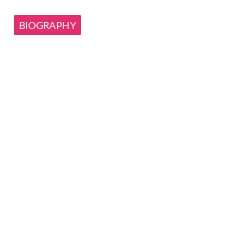What type of information is available about Kristina Karamo?
Based on the image, answer the question with a single word or brief phrase.

Life, achievements, career, age, height, net worth